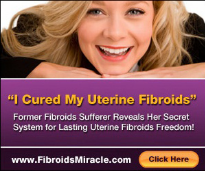What is the dominant color of the background?
Using the visual information, reply with a single word or short phrase.

Purple